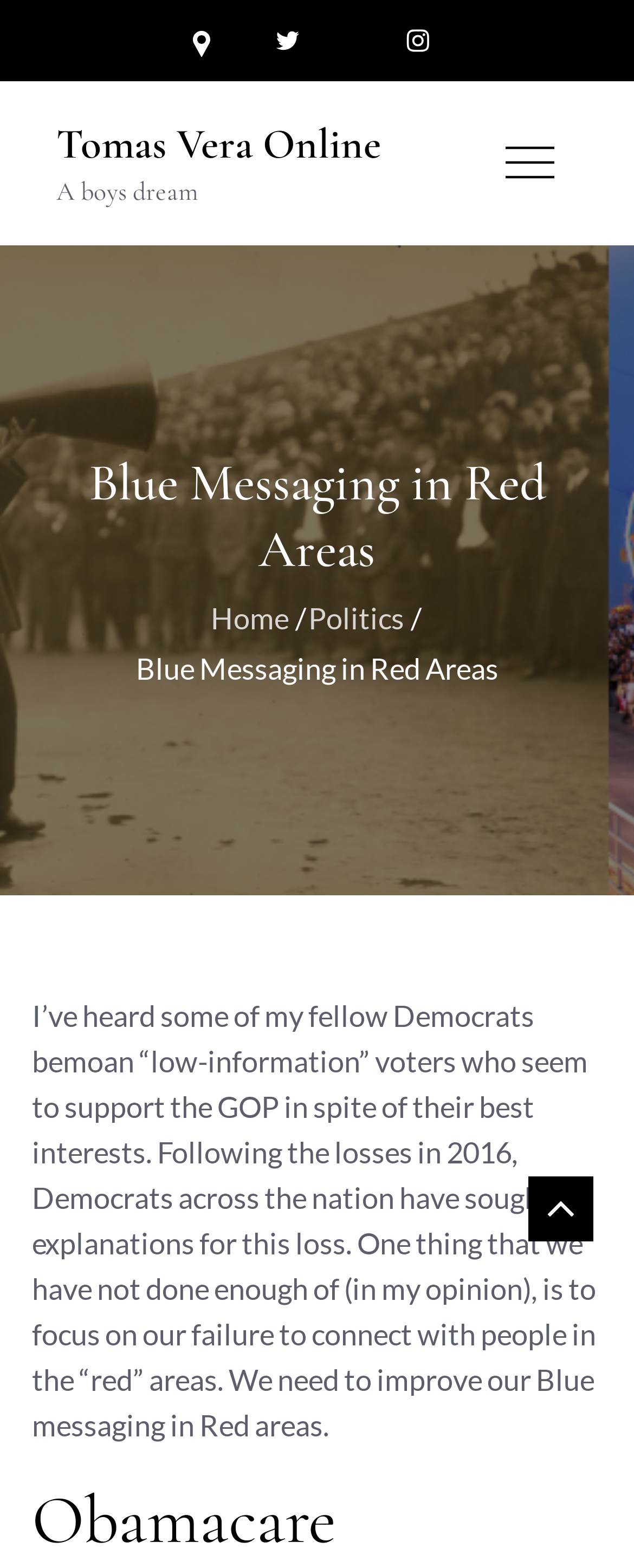Identify the bounding box of the UI element described as follows: "Politics". Provide the coordinates as four float numbers in the range of 0 to 1 [left, top, right, bottom].

[0.486, 0.383, 0.637, 0.406]